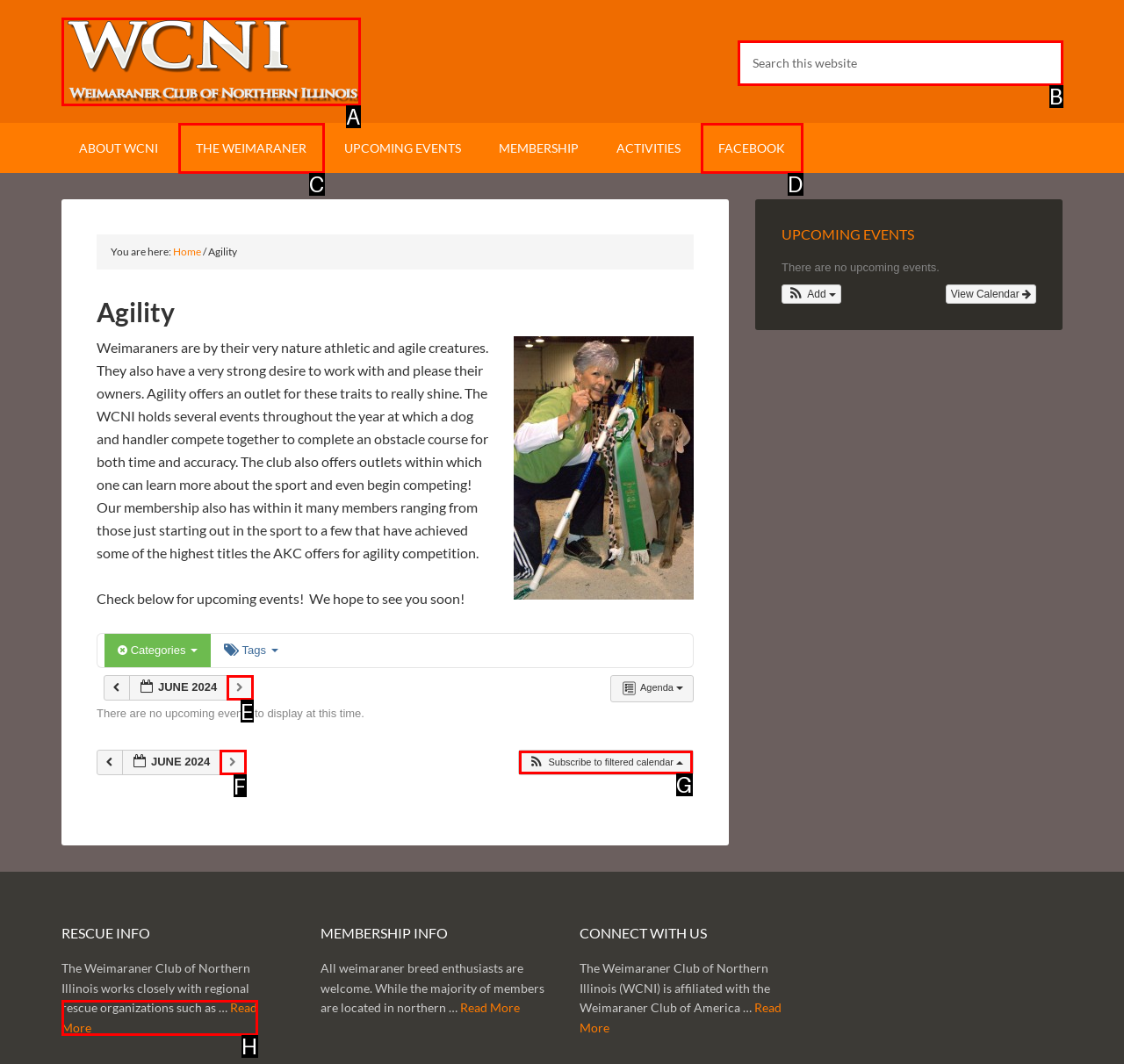Identify which HTML element to click to fulfill the following task: Subscribe to filtered calendar. Provide your response using the letter of the correct choice.

G